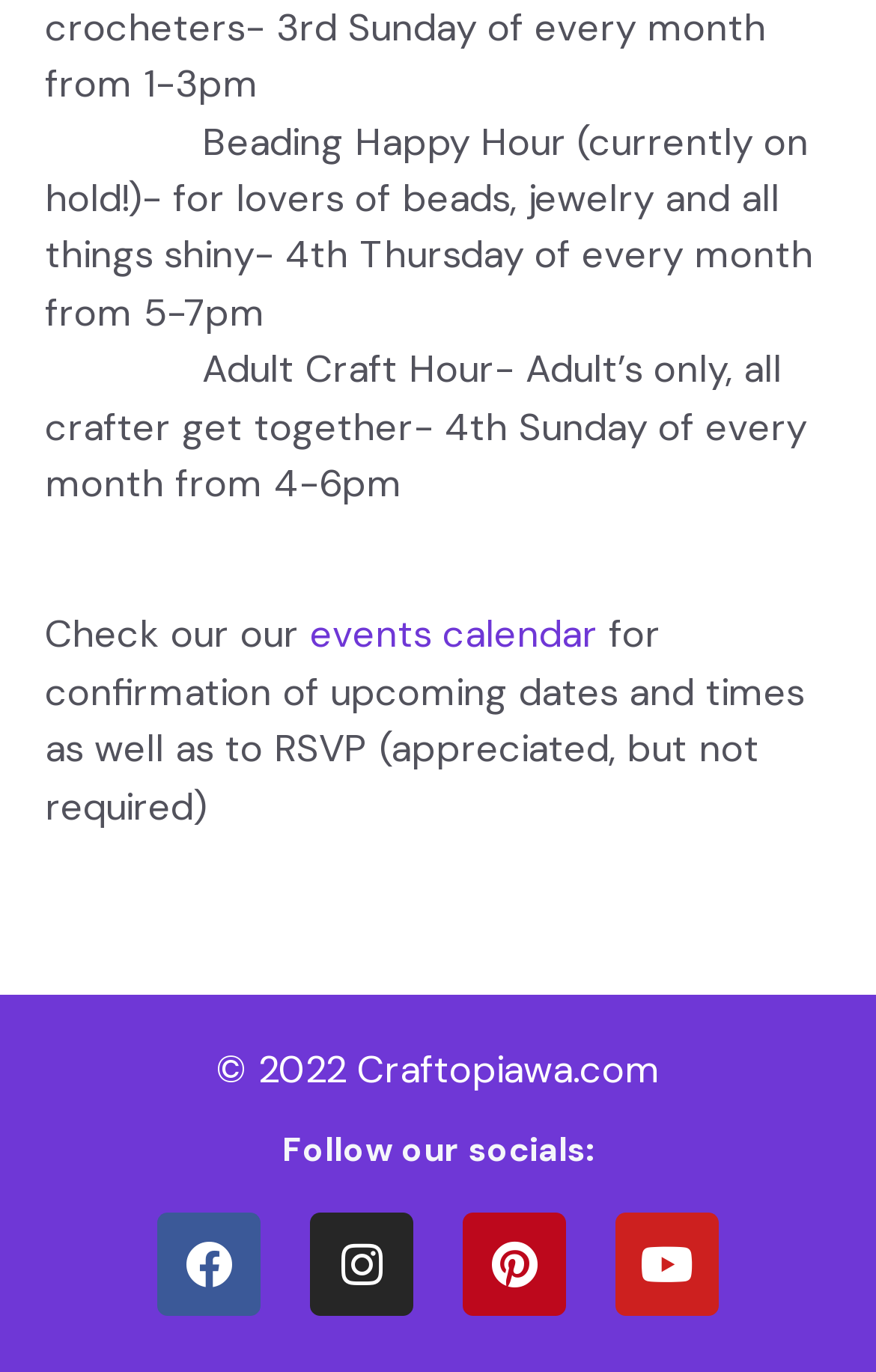Kindly respond to the following question with a single word or a brief phrase: 
What is the name of the event on 4th Thursday of every month?

Beading Happy Hour